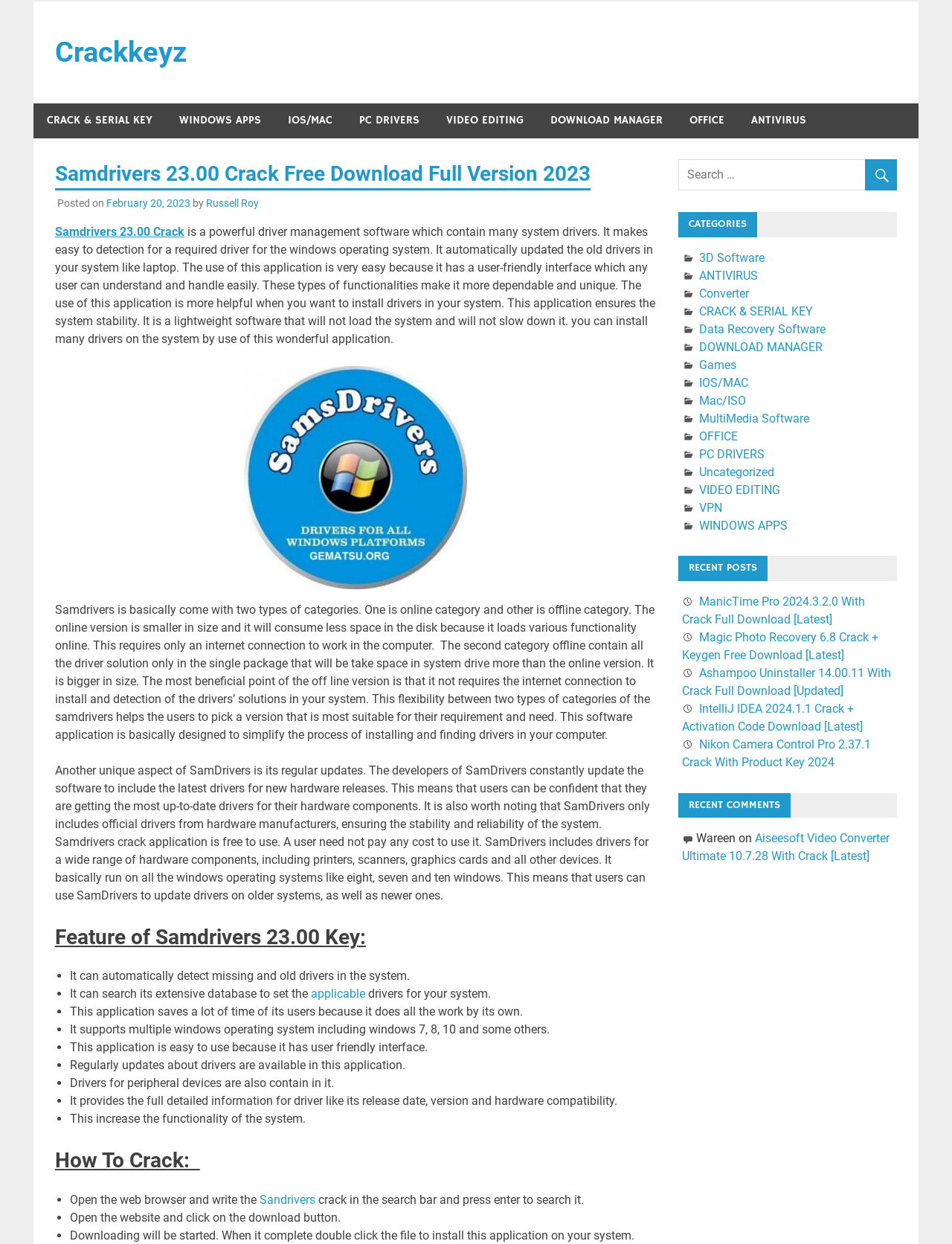Utilize the details in the image to give a detailed response to the question: What operating systems does Samdrivers support?

The text mentions that Samdrivers supports multiple Windows operating systems, including Windows 7, 8, 10, and some others, which means it can be used on a variety of Windows-based systems.